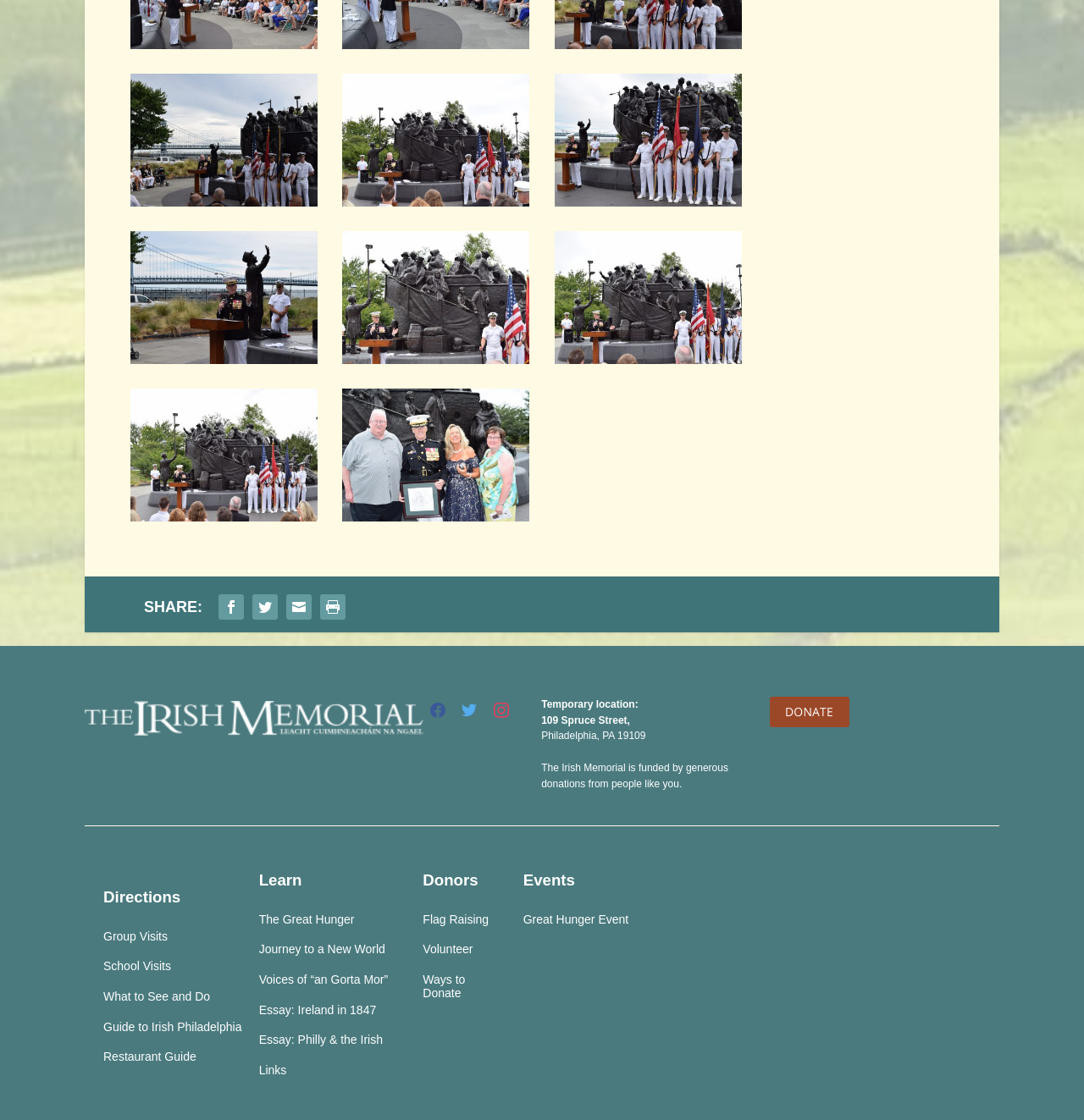Locate the bounding box coordinates of the clickable part needed for the task: "Learn about the Great Hunger".

[0.239, 0.815, 0.327, 0.827]